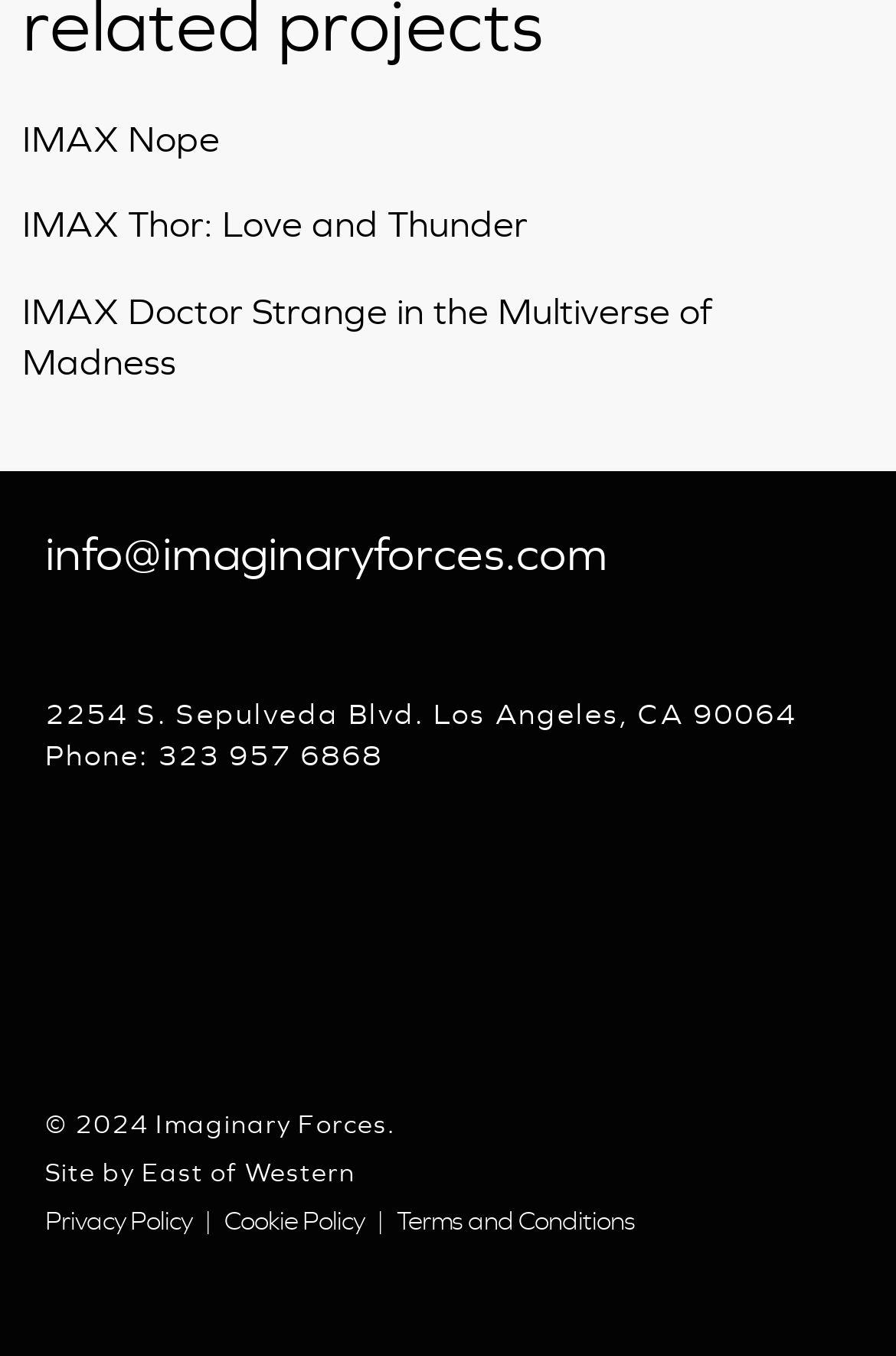Given the following UI element description: "info@imaginaryforces.com", find the bounding box coordinates in the webpage screenshot.

[0.05, 0.389, 0.678, 0.429]